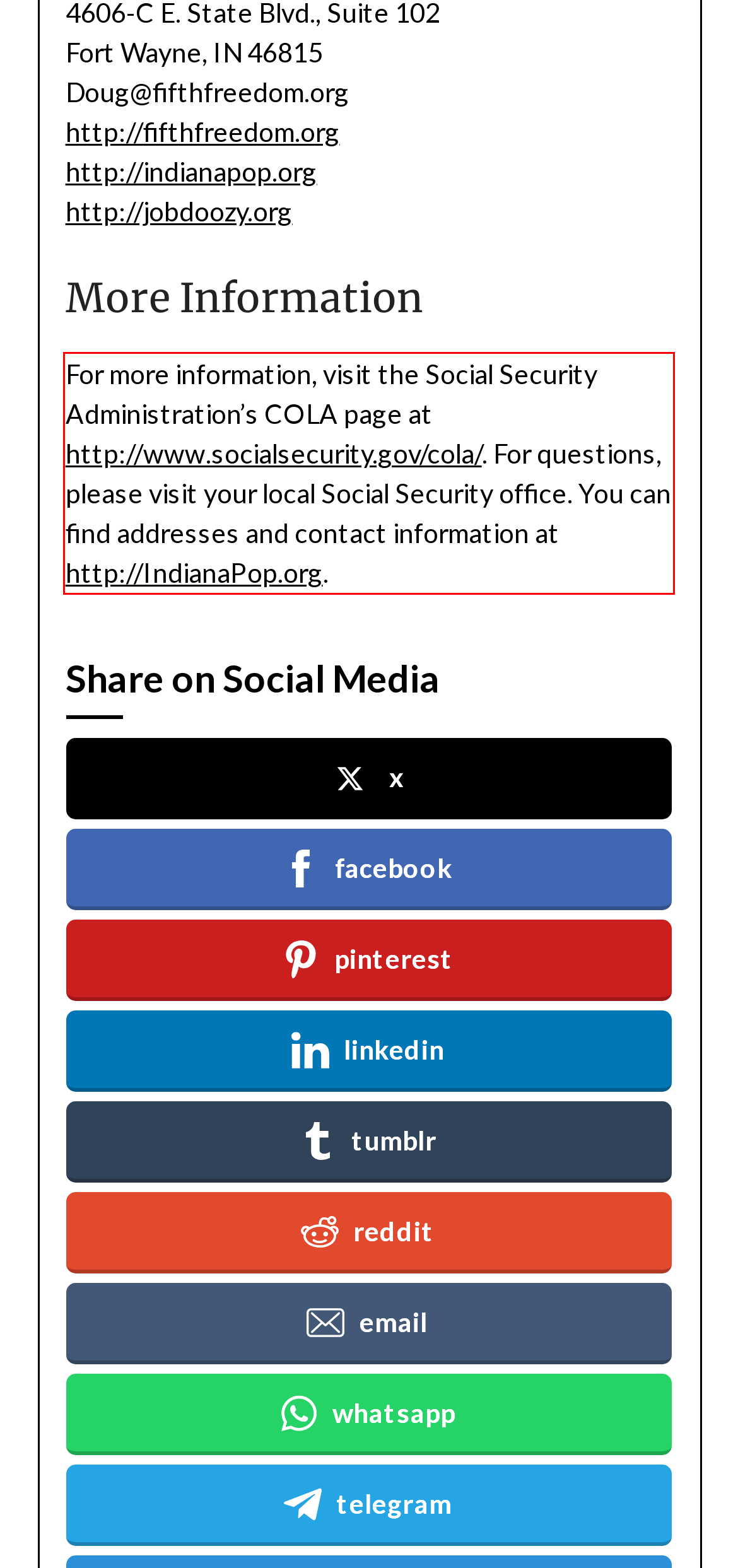Please use OCR to extract the text content from the red bounding box in the provided webpage screenshot.

For more information, visit the Social Security Administration’s COLA page at http://www.socialsecurity.gov/cola/. For questions, please visit your local Social Security office. You can find addresses and contact information at http://IndianaPop.org.